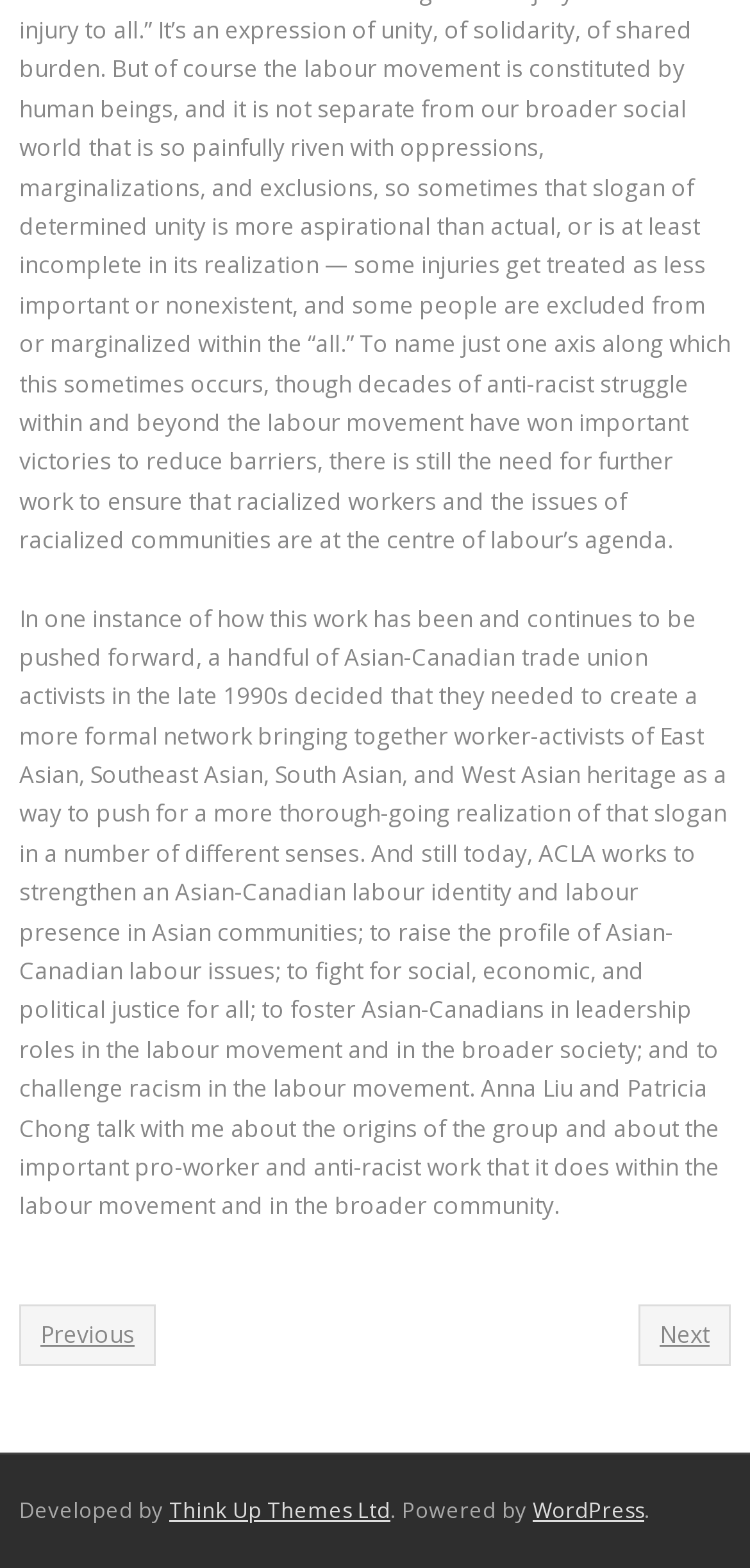Please analyze the image and give a detailed answer to the question:
What is the platform used to power the website?

The website footer contains the text 'Powered by WordPress', which indicates that WordPress is the platform used to power the website.